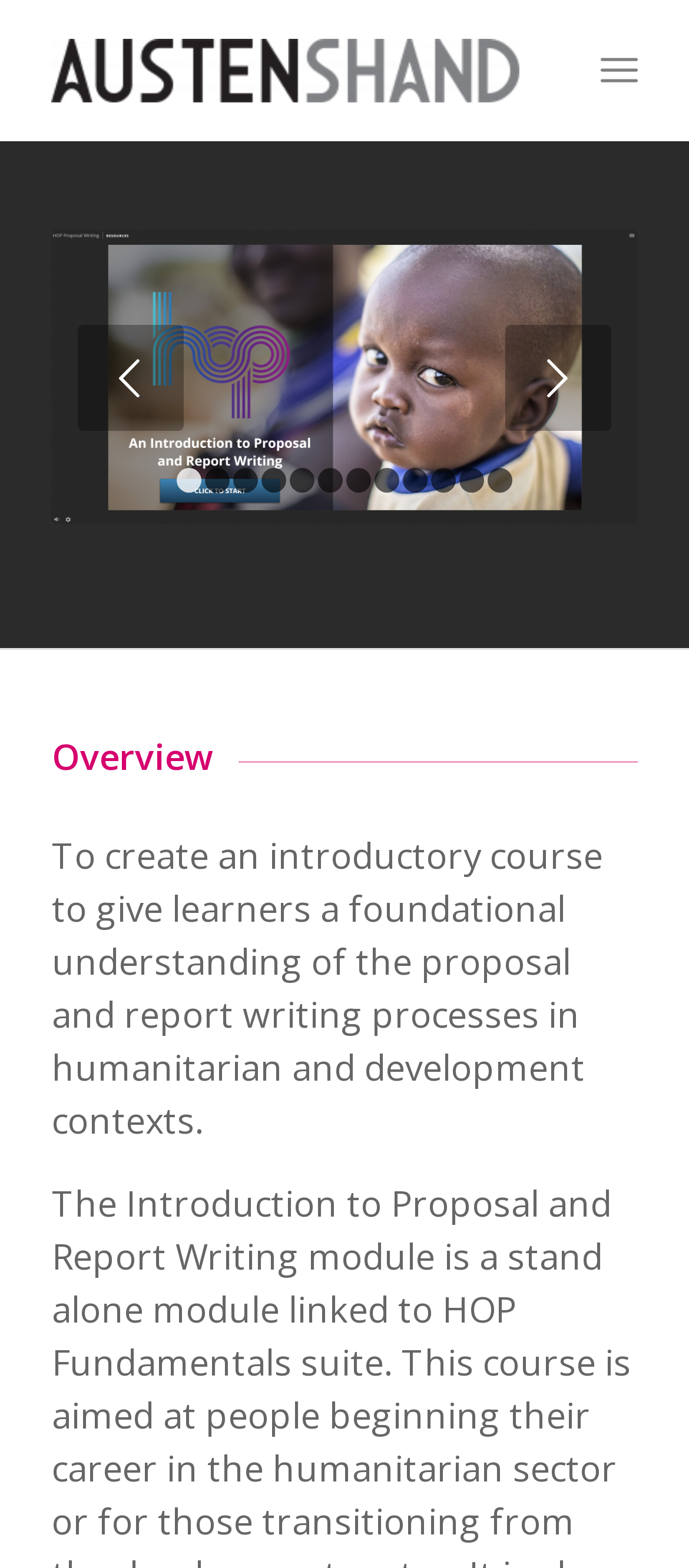Respond to the question below with a single word or phrase:
What is the purpose of the course?

Foundational understanding of proposal and report writing